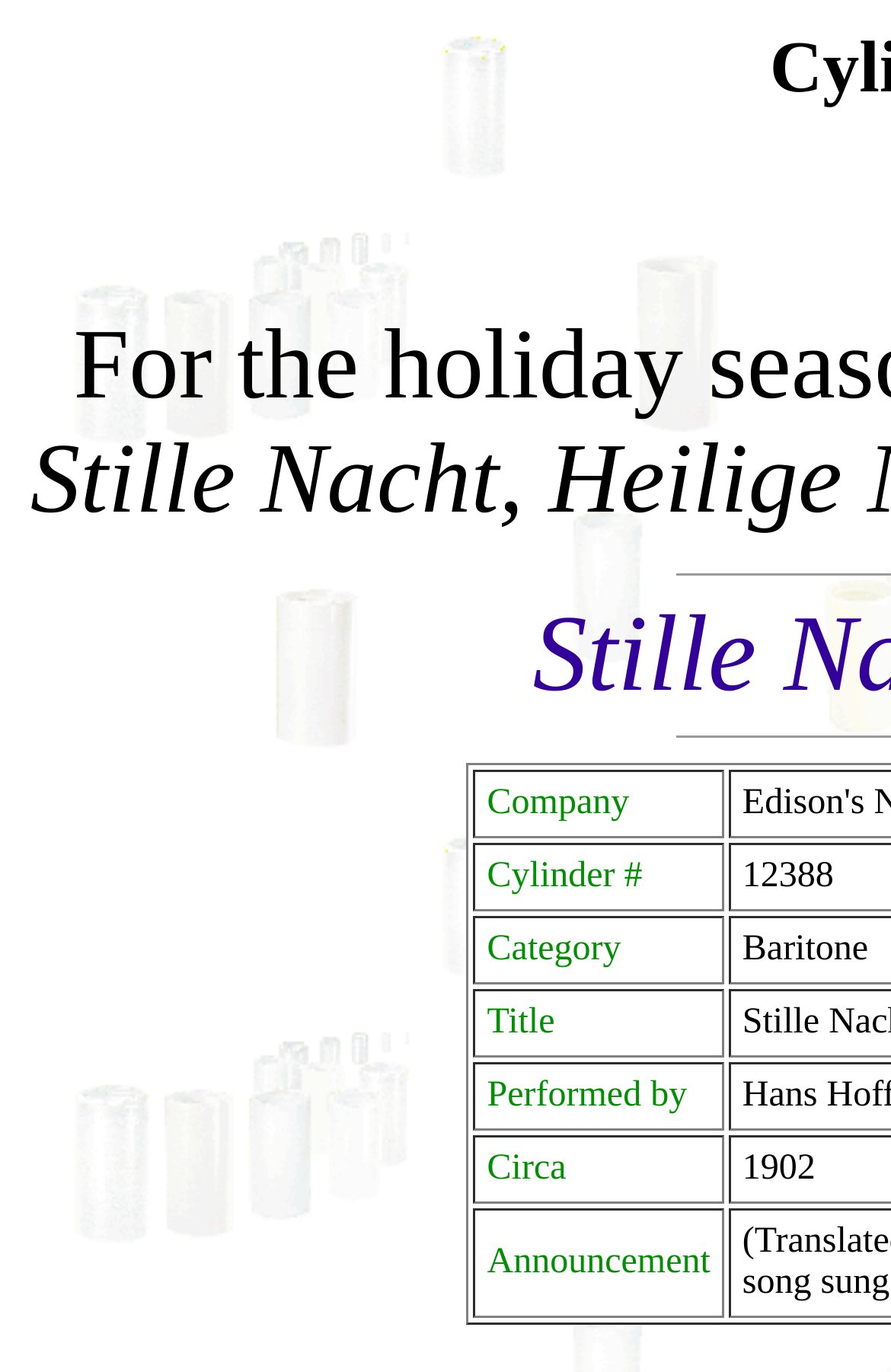Look at the image and write a detailed answer to the question: 
What is the position of the table on the webpage?

By examining the bounding box coordinates of the table cells, I can see that the table is centered on the webpage, with the left and right coordinates of the table cells being roughly equal and the top and bottom coordinates being roughly equal.